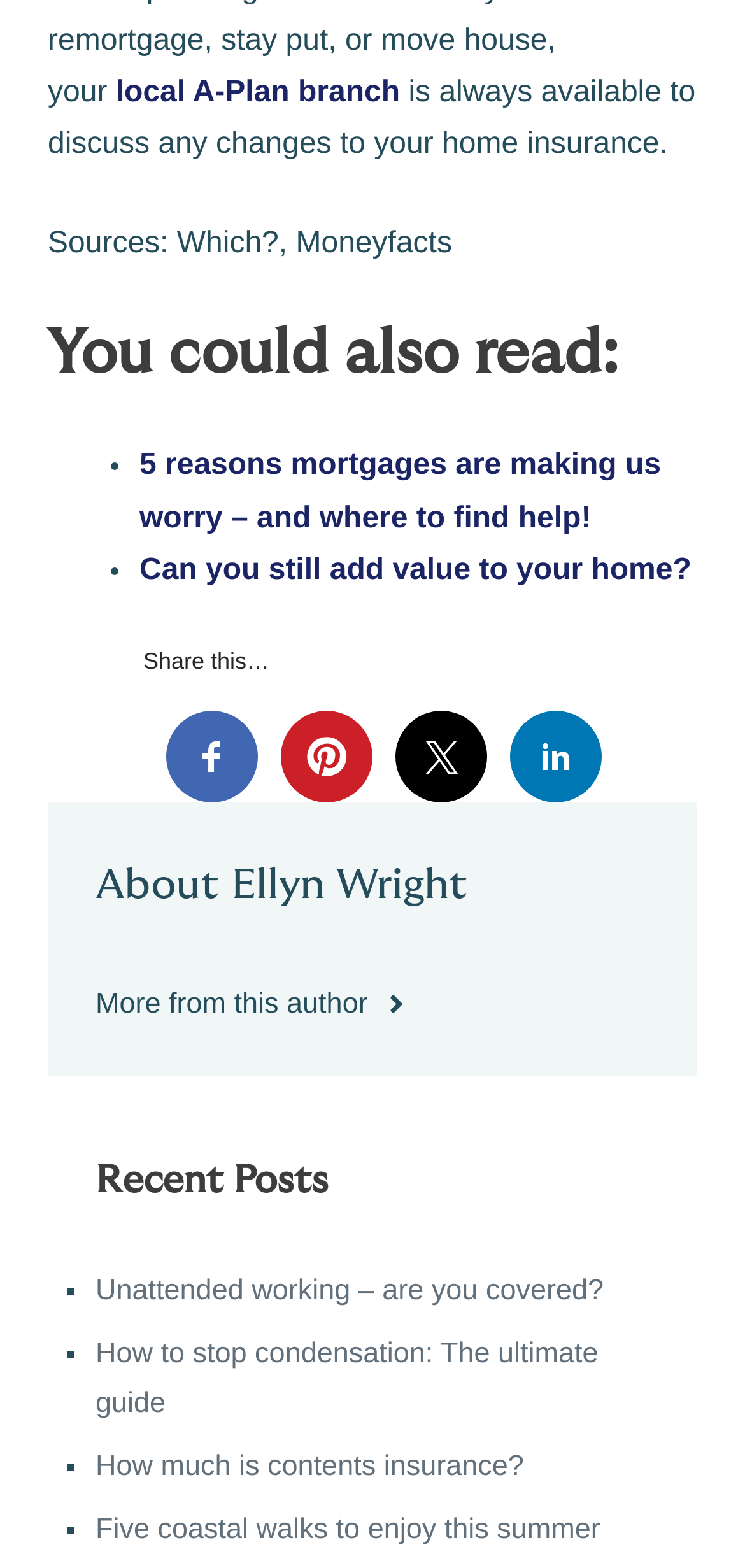Could you determine the bounding box coordinates of the clickable element to complete the instruction: "Read more about 5 reasons mortgages are making us worry – and where to find help!"? Provide the coordinates as four float numbers between 0 and 1, i.e., [left, top, right, bottom].

[0.187, 0.287, 0.887, 0.341]